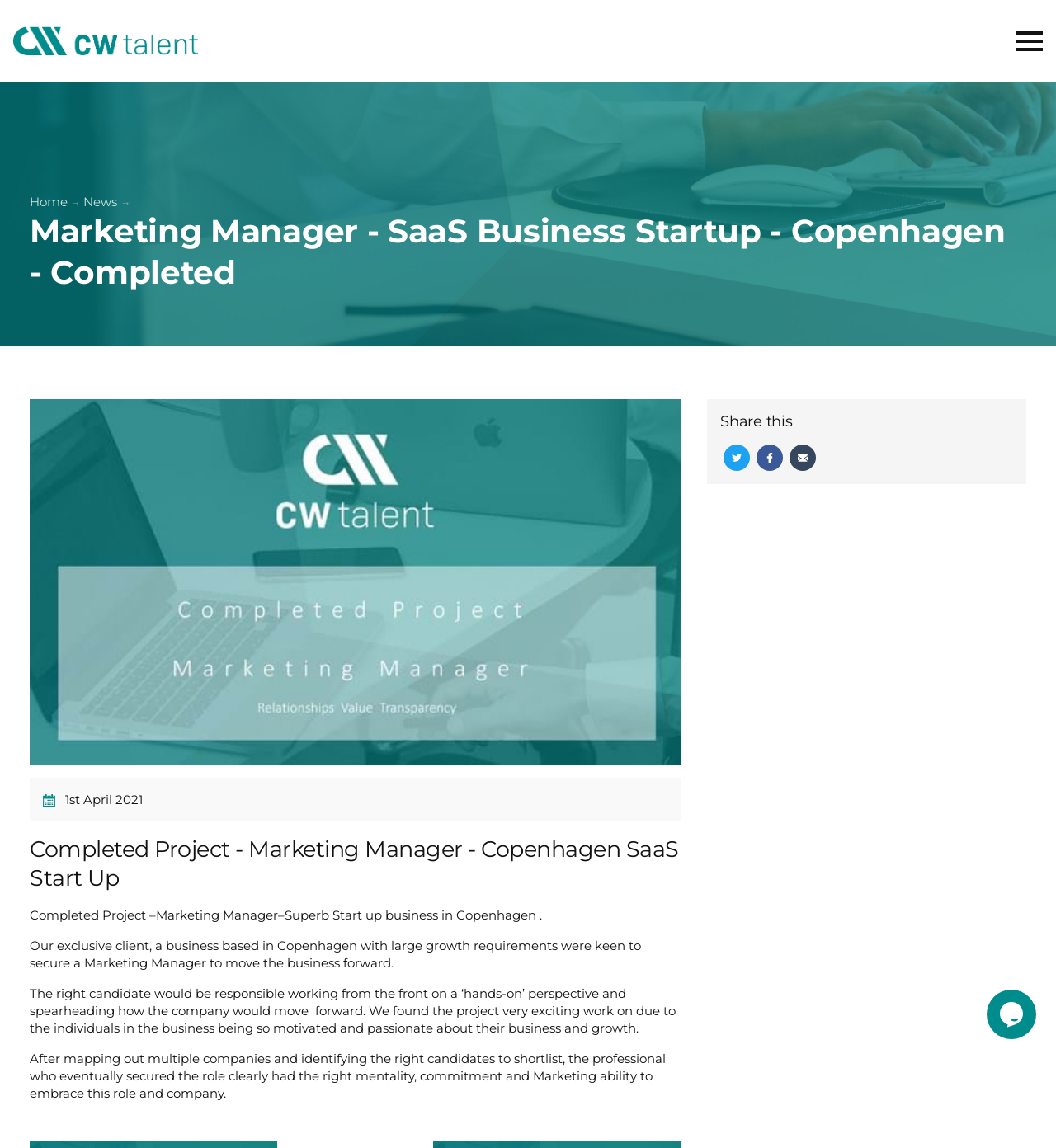Find and generate the main title of the webpage.

Marketing Manager - SaaS Business Startup - Copenhagen - Completed